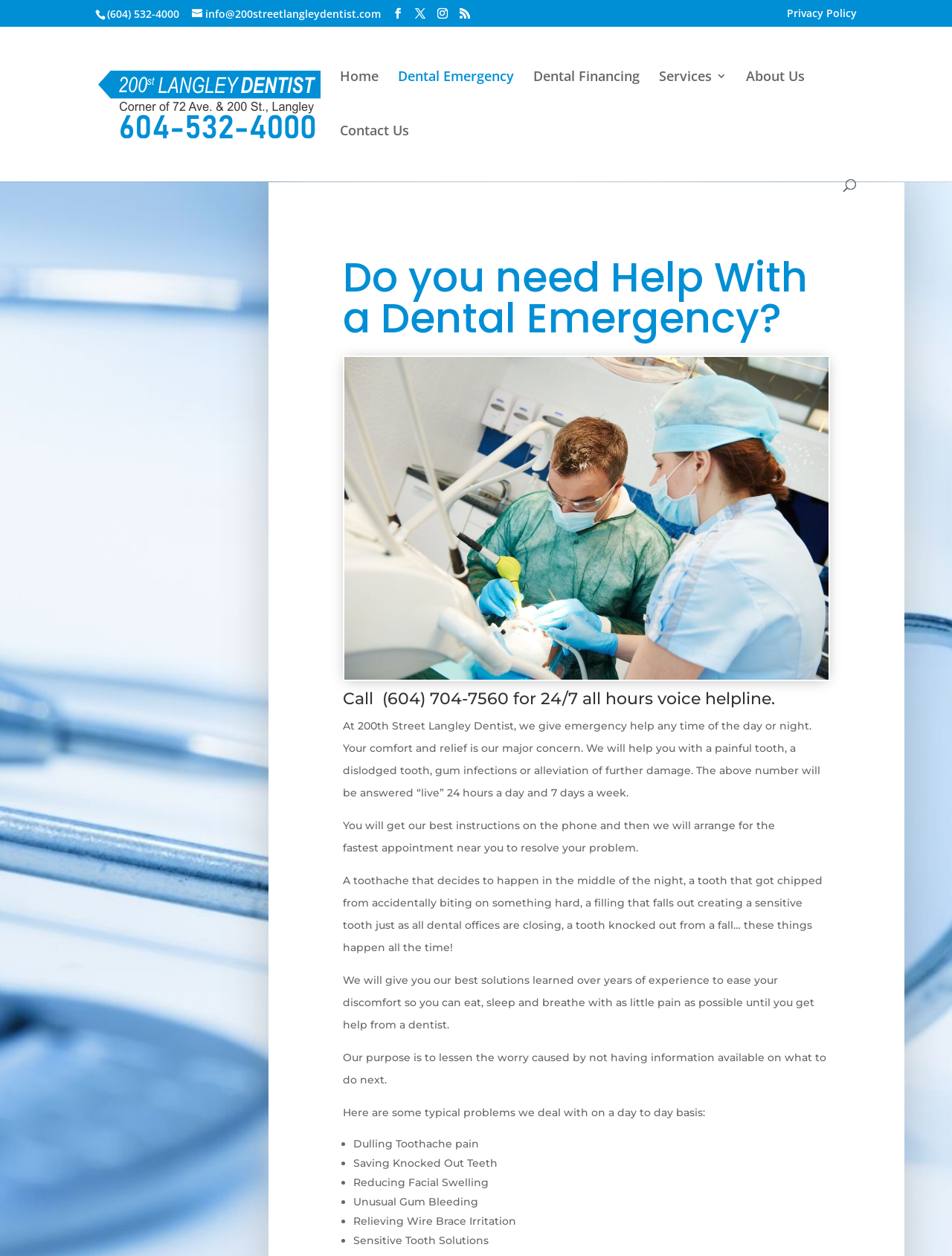What is the purpose of 200th Street Langley Dentist?
Use the information from the image to give a detailed answer to the question.

According to the text, the purpose of 200th Street Langley Dentist is to provide emergency help and alleviate discomfort, as stated in the sentence 'At 200th Street Langley Dentist, we give emergency help any time of the day or night.'